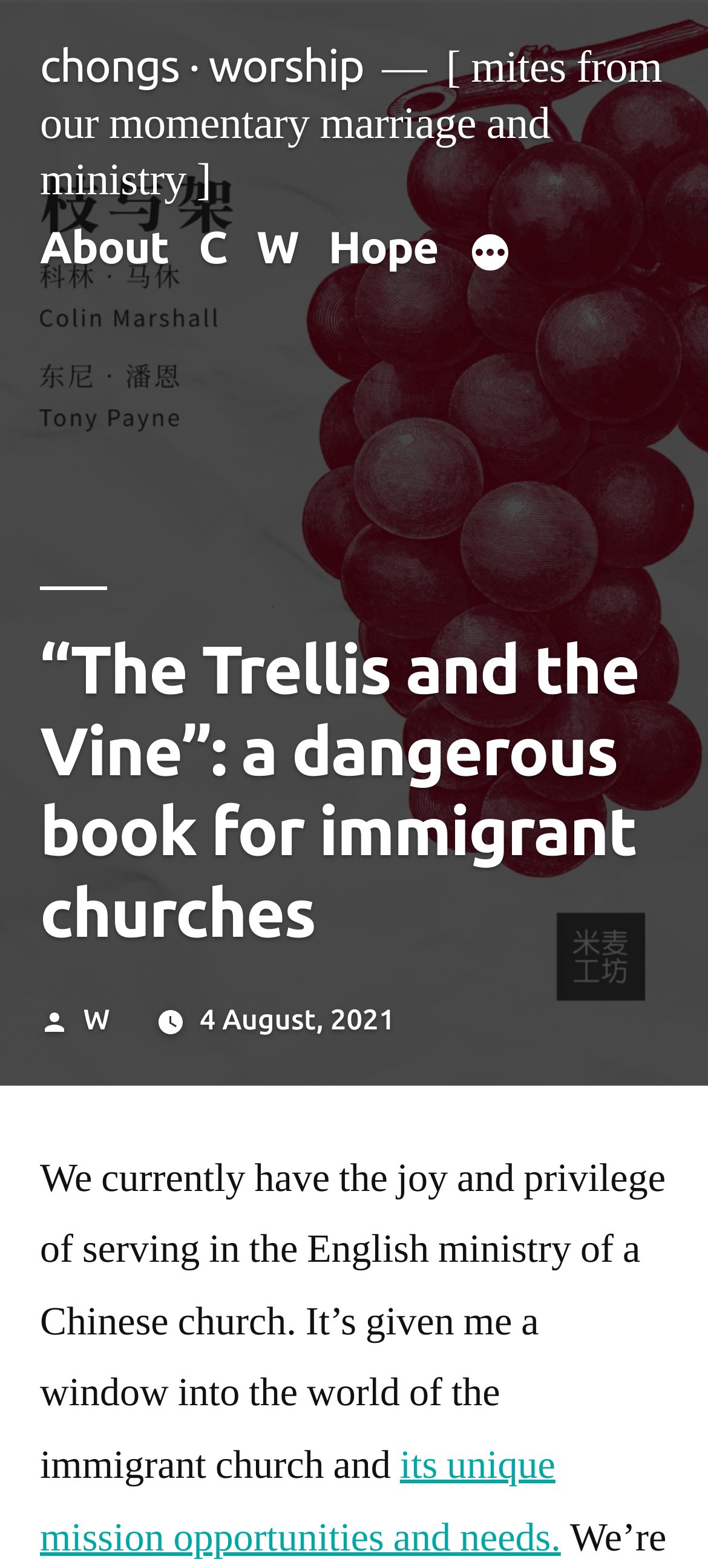What is the name of the book mentioned in the article?
Using the image, answer in one word or phrase.

The Trellis and the Vine